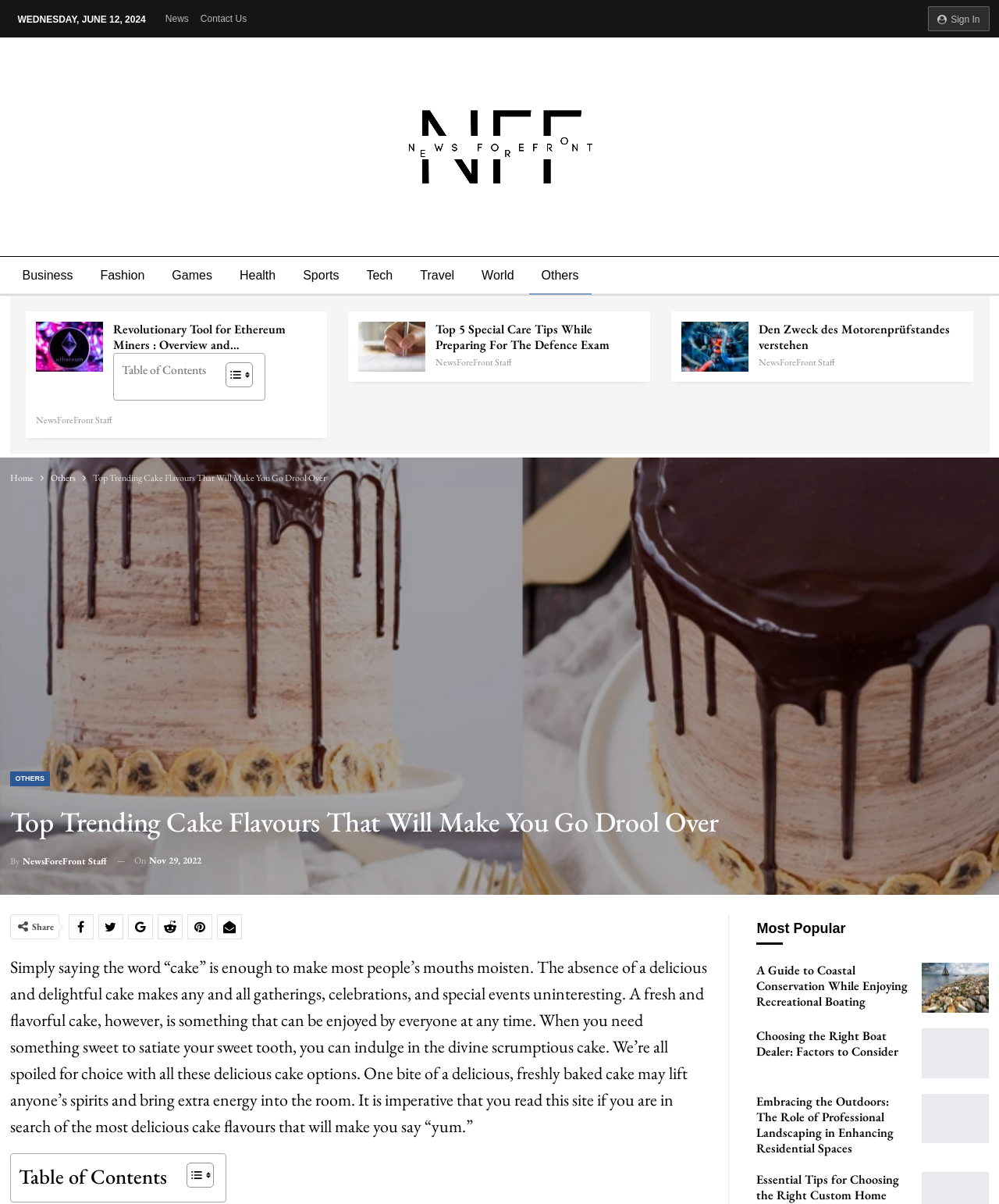Using the information shown in the image, answer the question with as much detail as possible: What is the date of the article?

I found the date of the article by looking at the time element with the text 'On Nov 29, 2022' located below the author's name.